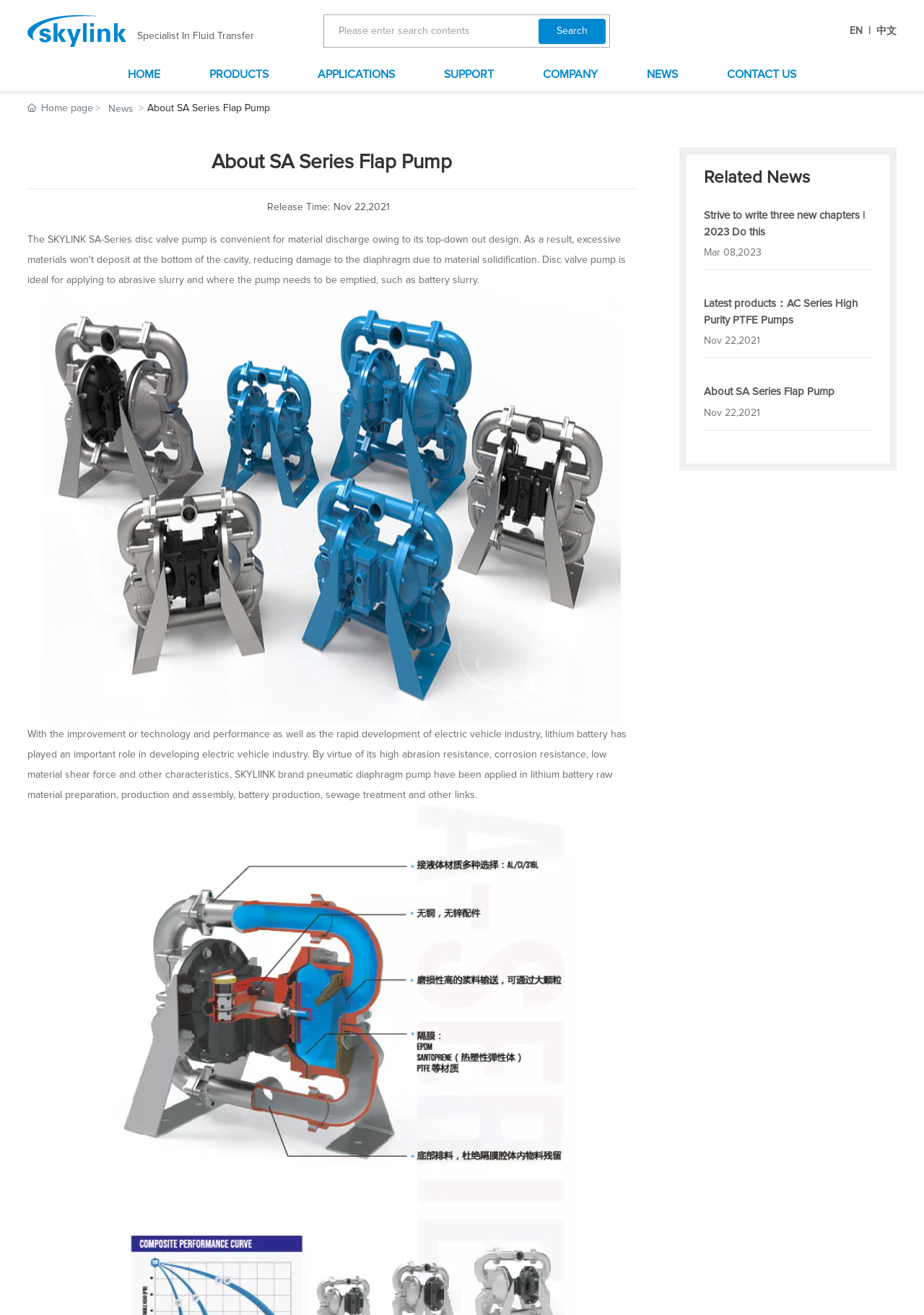Answer the following query concisely with a single word or phrase:
What is the release time of the news?

Nov 22,2021